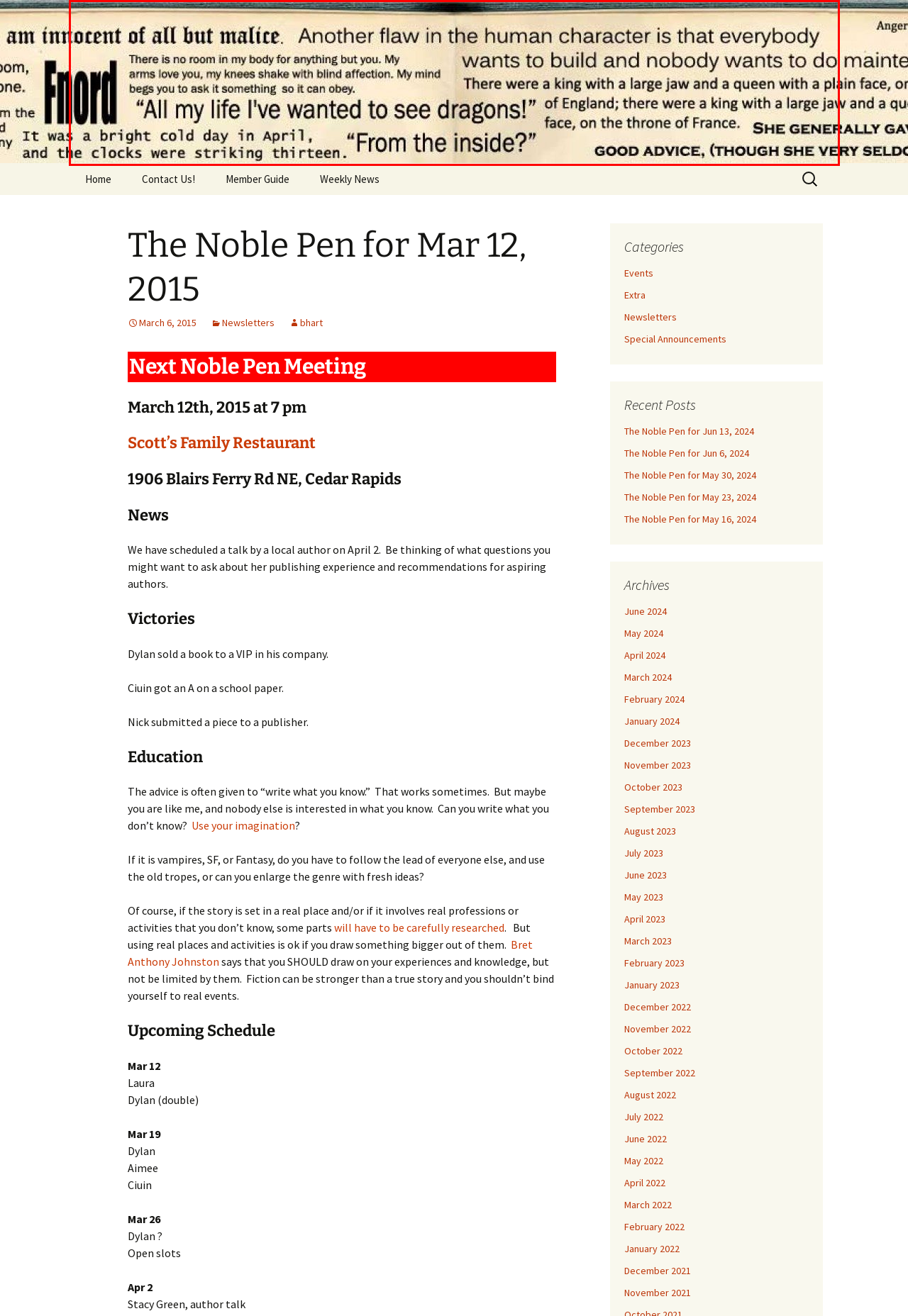You are given a screenshot of a webpage with a red rectangle bounding box around a UI element. Select the webpage description that best matches the new webpage after clicking the element in the bounding box. Here are the candidates:
A. Noble Pen
B. The Noble Pen for Jun 13, 2024 | Noble Pen
C. March | 2024 | Noble Pen
D. May | 2024 | Noble Pen
E. The Noble Pen for Jun 6, 2024 | Noble Pen
F. December | 2022 | Noble Pen
G. Scotts
H. Contact Us! | Noble Pen

A